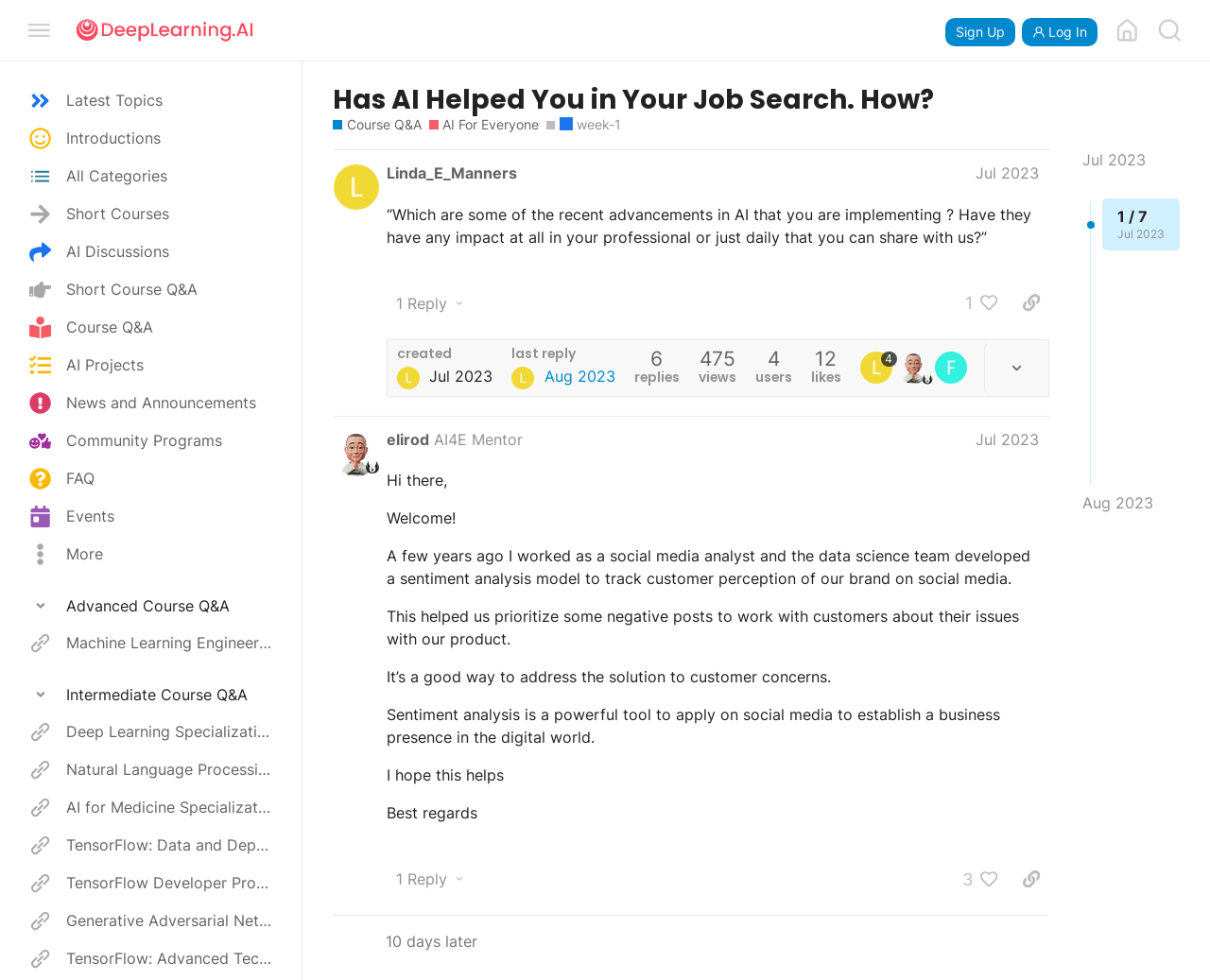Can you find the bounding box coordinates of the area I should click to execute the following instruction: "View the 'Course Q&A' page"?

[0.275, 0.118, 0.348, 0.137]